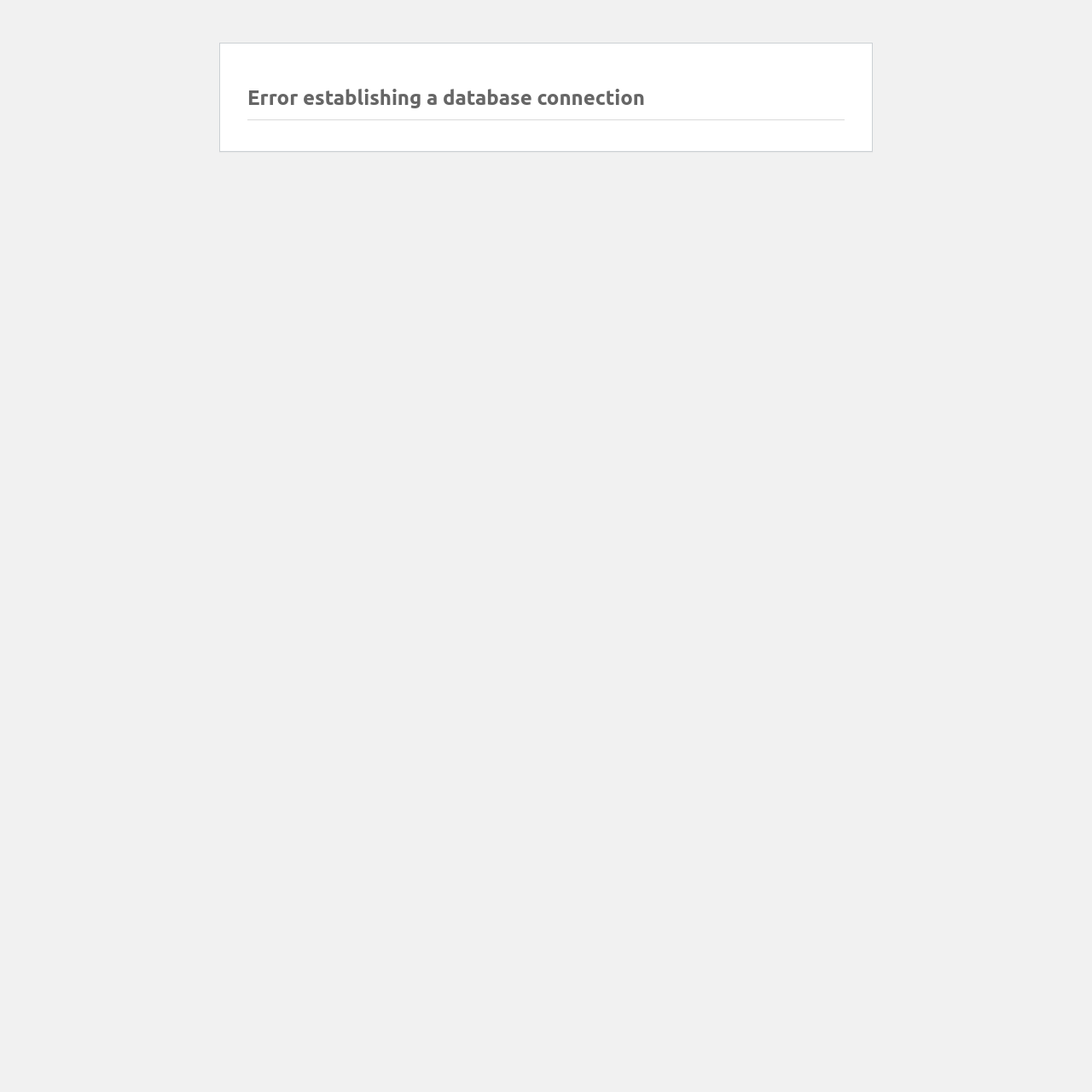Determine and generate the text content of the webpage's headline.

Error establishing a database connection